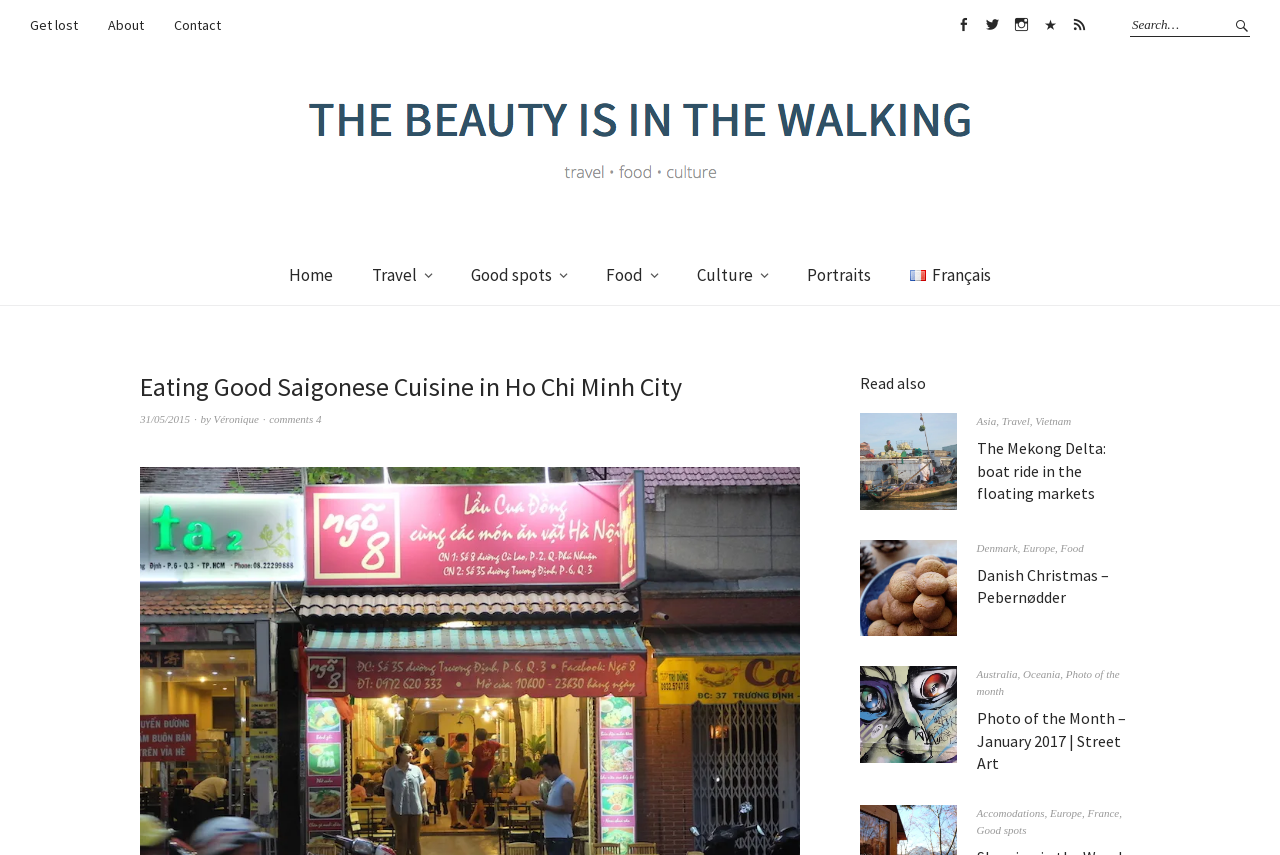Please locate the UI element described by "Life Insurance for" and provide its bounding box coordinates.

None